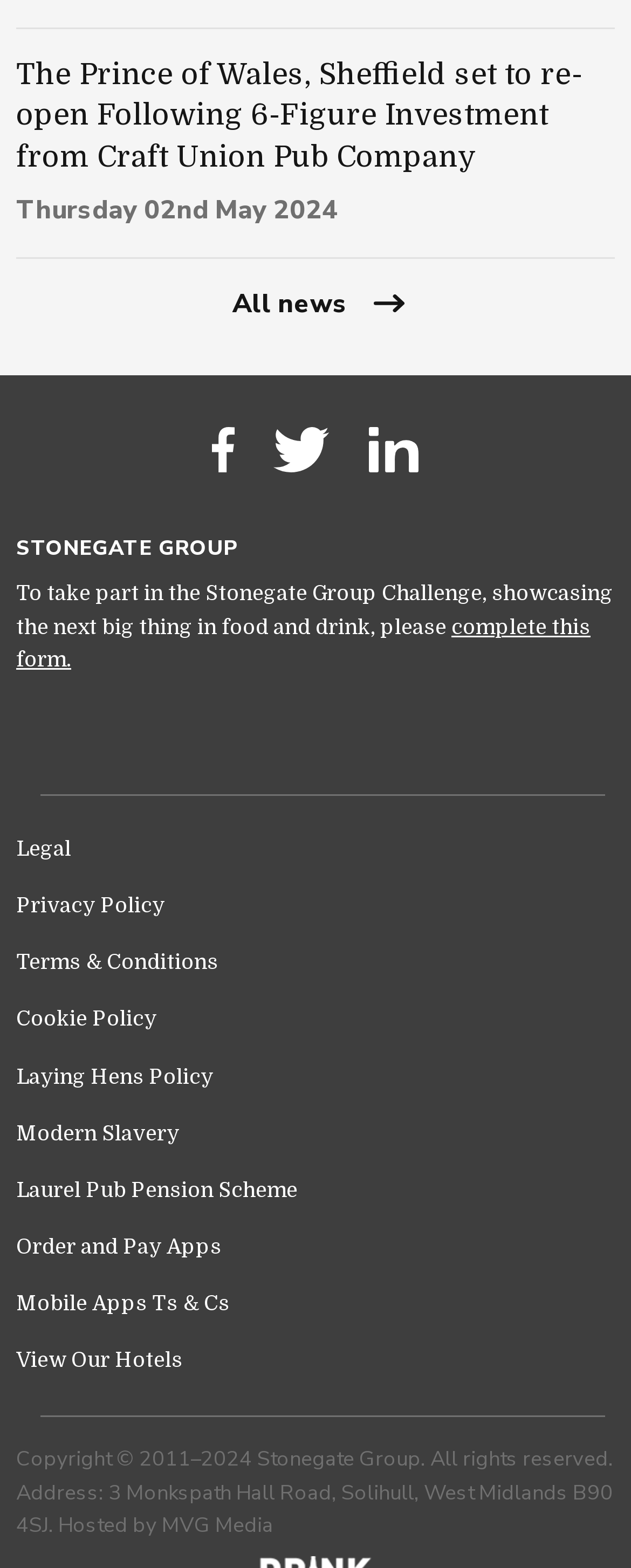Find the bounding box coordinates for the UI element that matches this description: "Order and Pay Apps".

[0.026, 0.778, 0.974, 0.814]